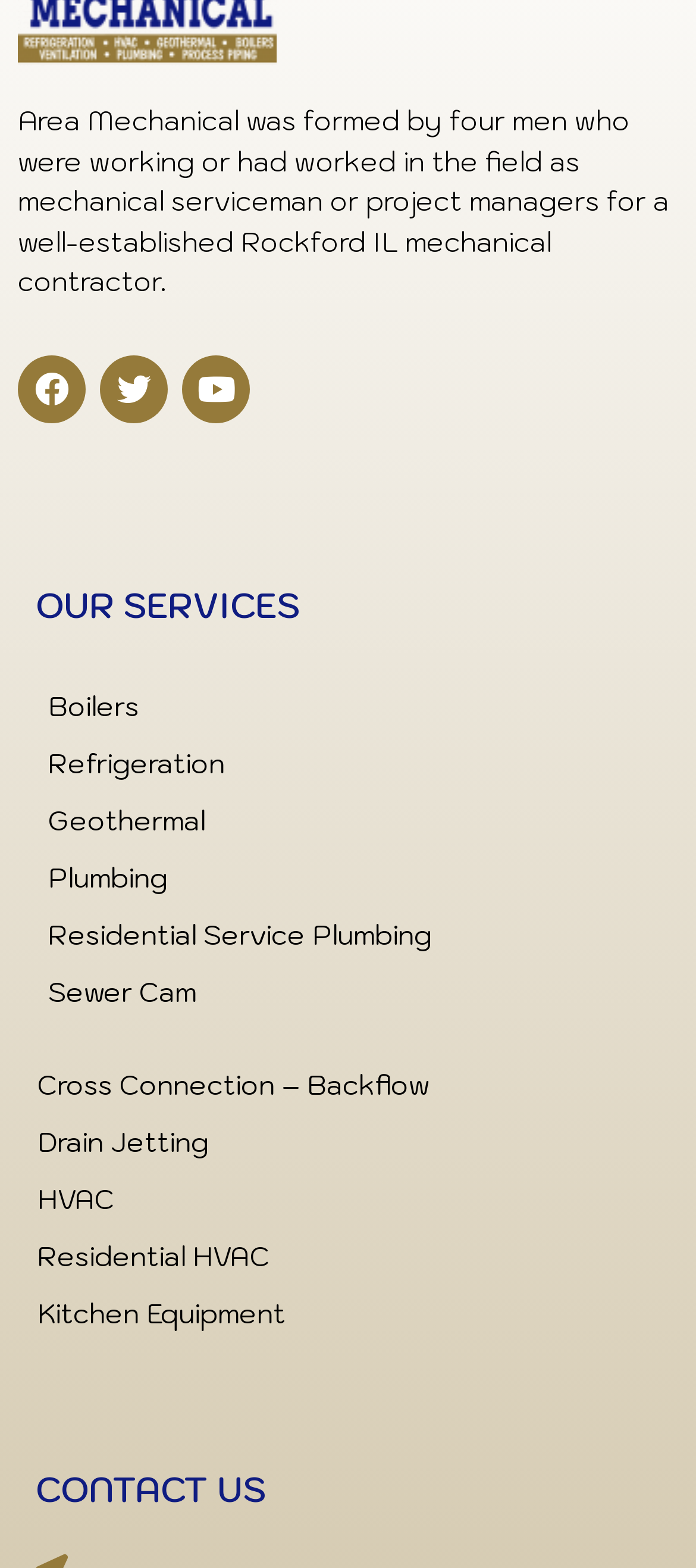Examine the image carefully and respond to the question with a detailed answer: 
How many social media links are there?

I counted the number of social media links by looking at the links with icons, which are Facebook, Twitter, and Youtube.